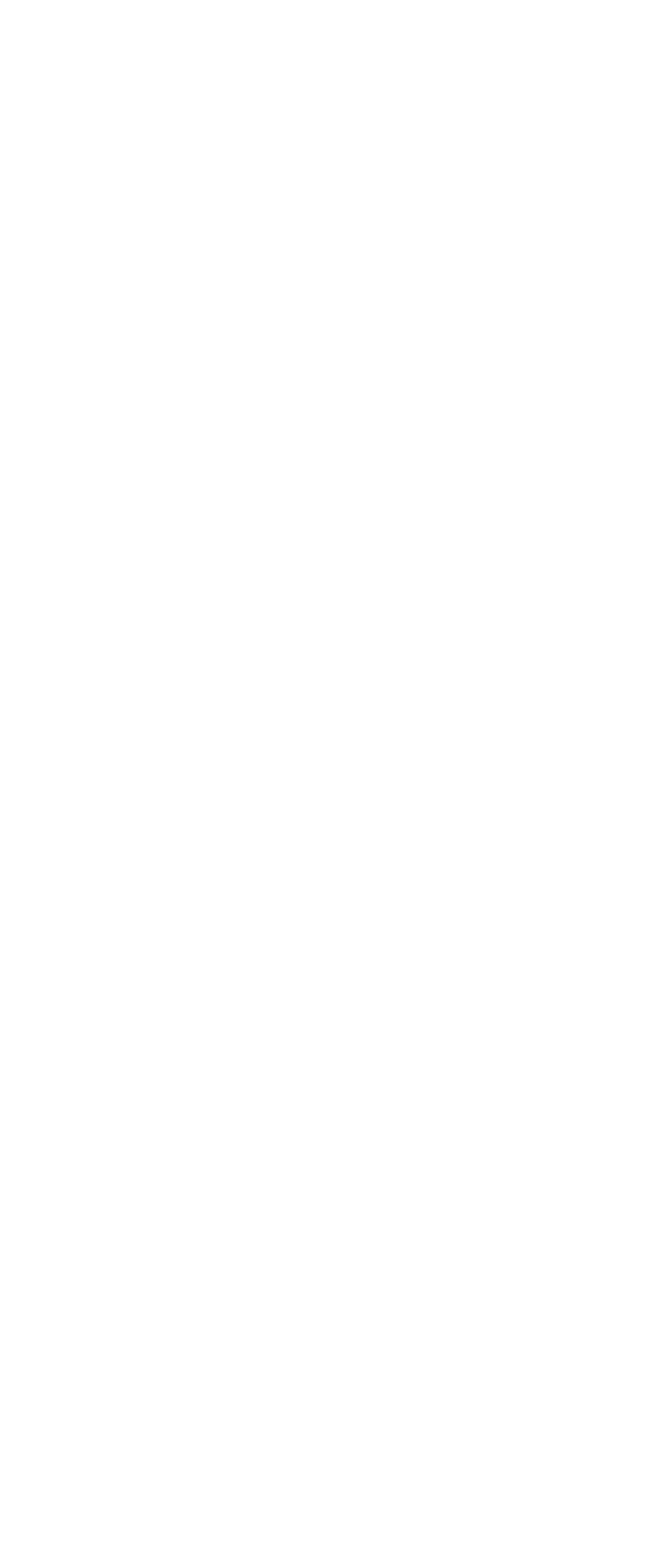Determine the bounding box coordinates of the clickable element to complete this instruction: "Read the Privacy Policy of Cloudflare, Inc.". Provide the coordinates in the format of four float numbers between 0 and 1, [left, top, right, bottom].

None